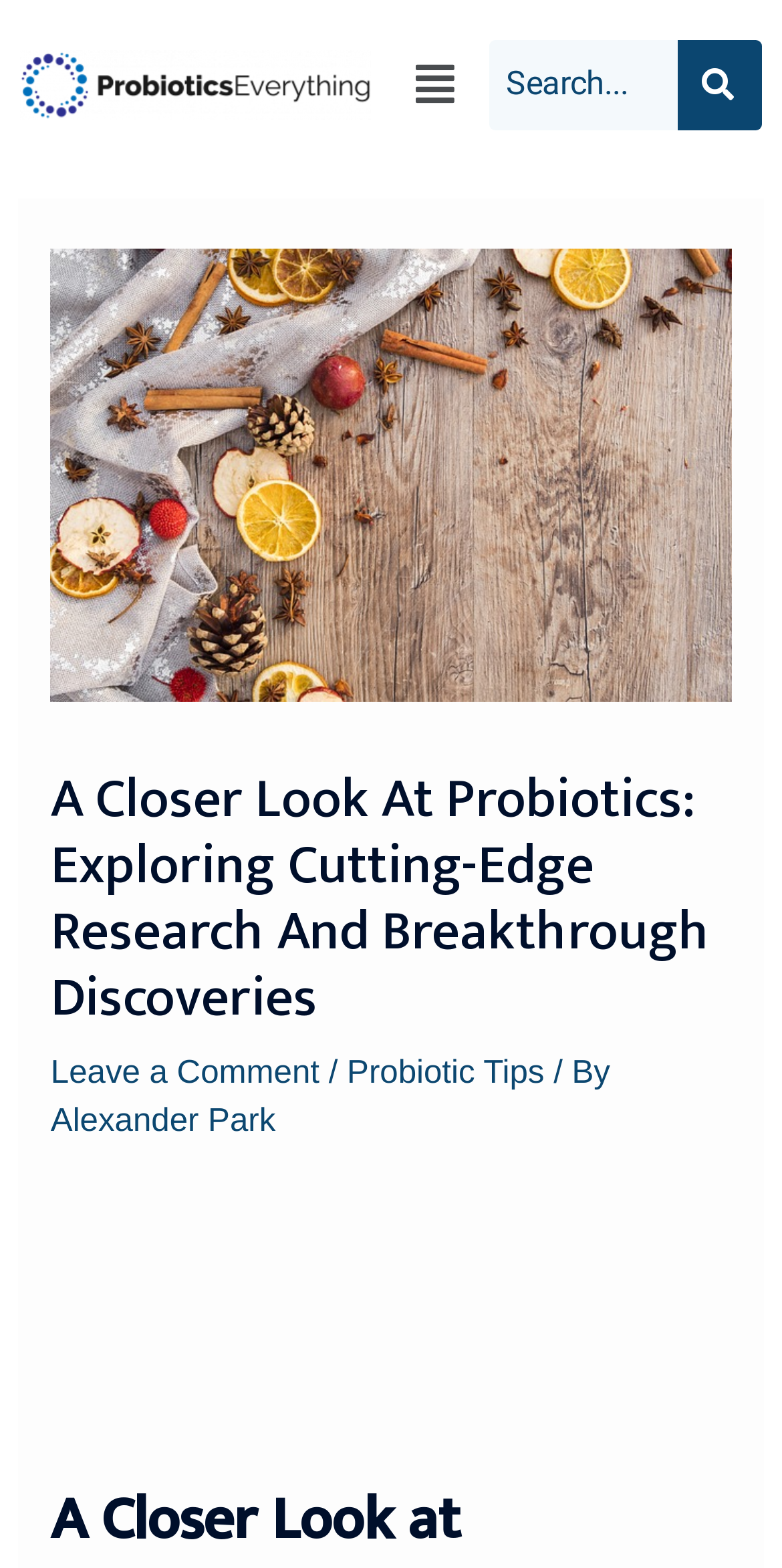Please look at the image and answer the question with a detailed explanation: Is the menu button expanded?

I looked at the menu button and saw that its 'expanded' property is set to False, indicating that the menu is not expanded.